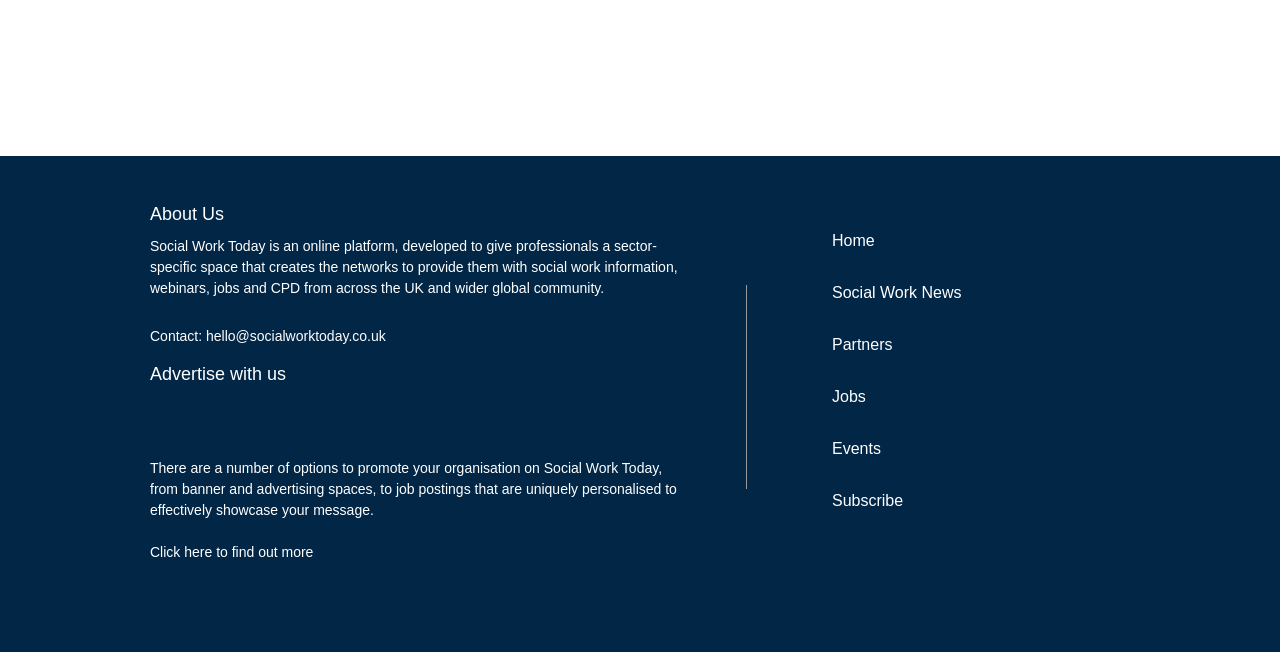Determine the bounding box coordinates for the element that should be clicked to follow this instruction: "Find out more about the platform". The coordinates should be given as four float numbers between 0 and 1, in the format [left, top, right, bottom].

[0.117, 0.834, 0.245, 0.859]